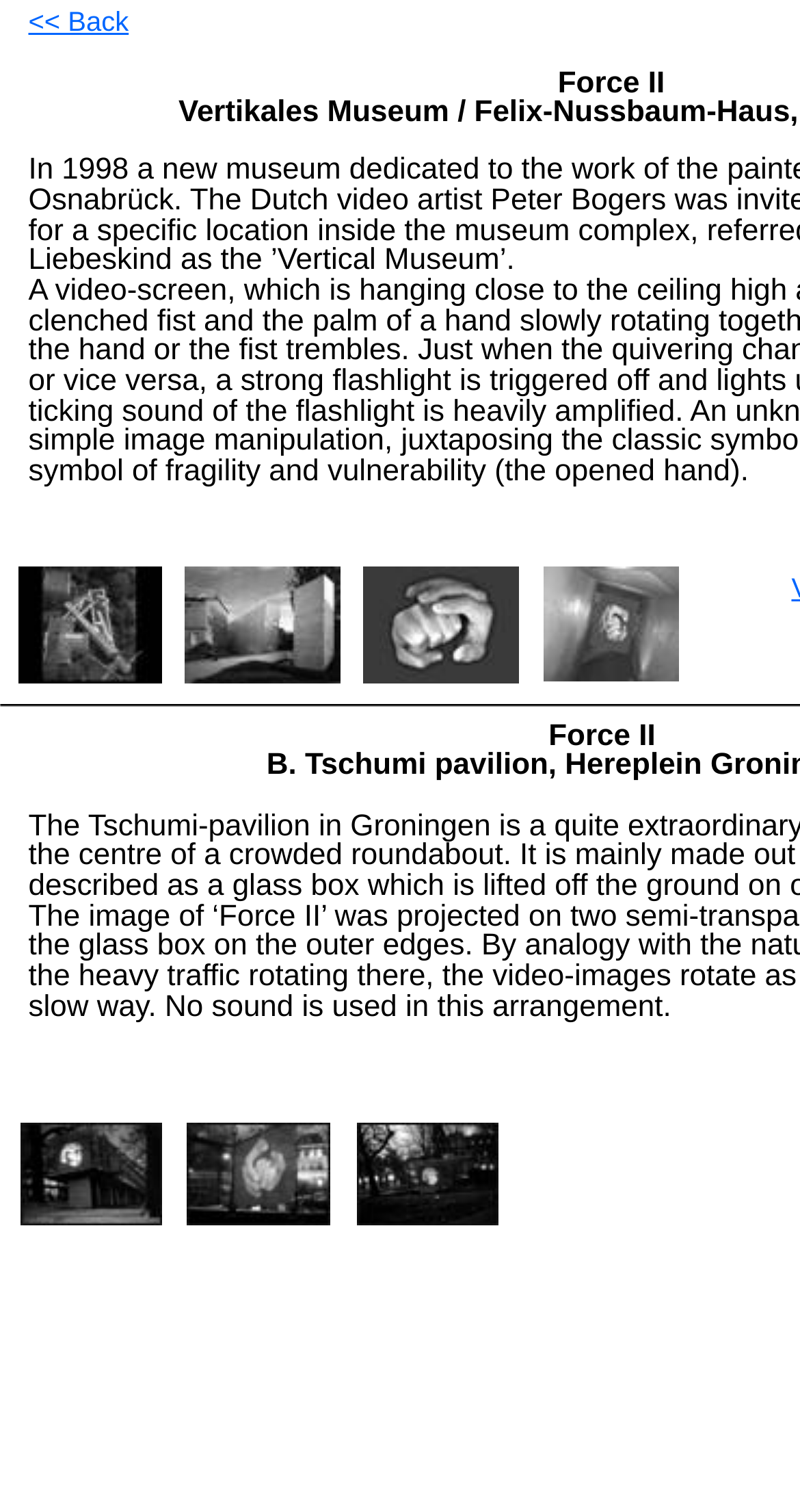Bounding box coordinates should be provided in the format (top-left x, top-left y, bottom-right x, bottom-right y) with all values between 0 and 1. Identify the bounding box for this UI element: << Back

[0.035, 0.004, 0.161, 0.024]